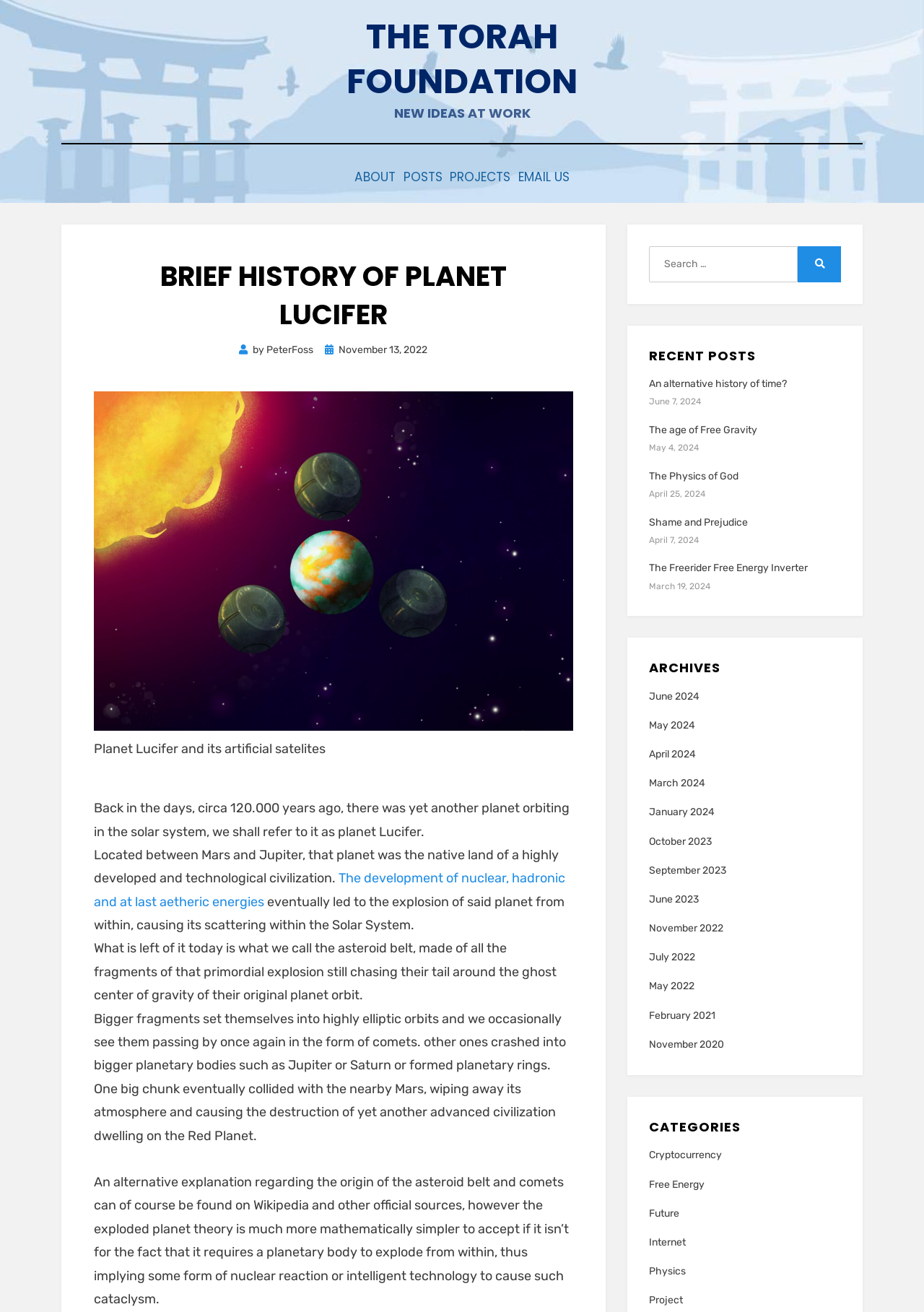Show the bounding box coordinates of the region that should be clicked to follow the instruction: "Explore the 'CATEGORIES' section."

[0.702, 0.85, 0.91, 0.863]